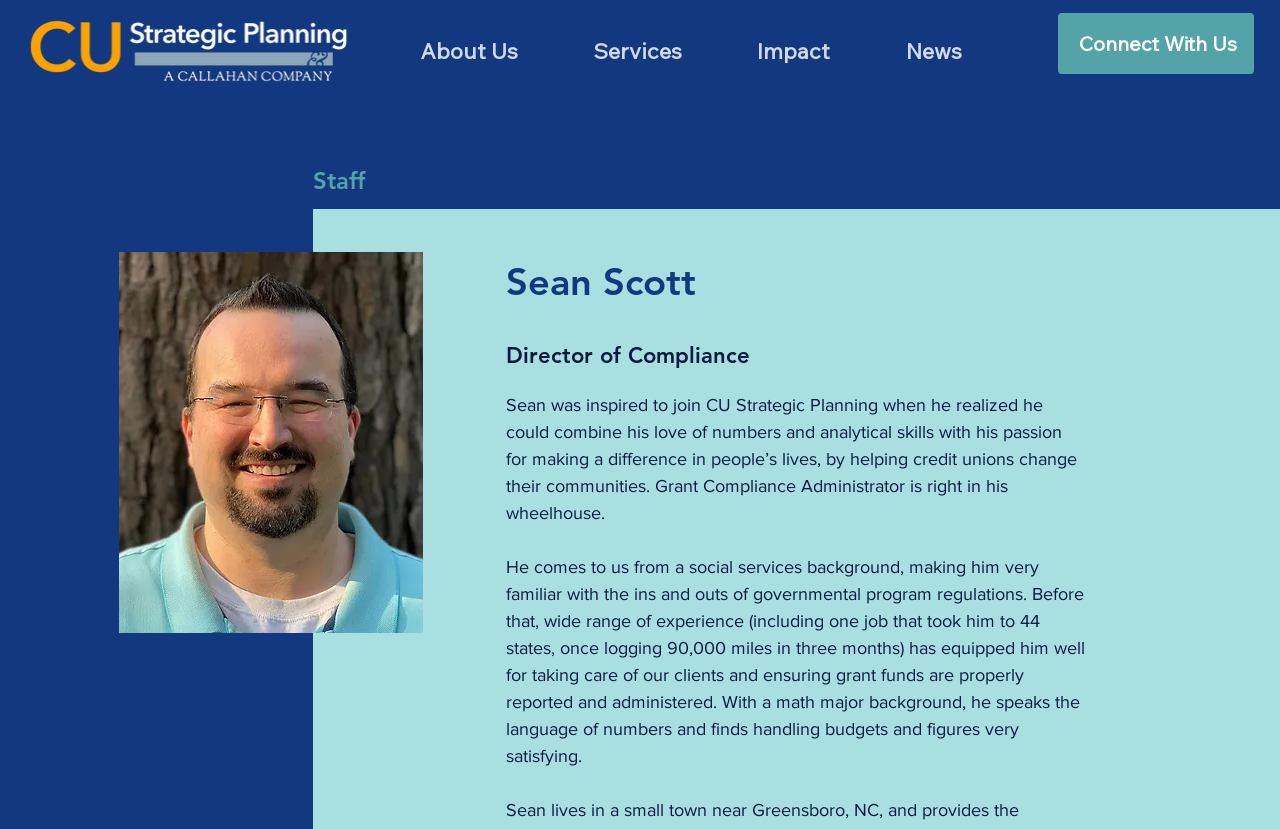What is the name of the section where Sean Scott's information is located?
Examine the image closely and answer the question with as much detail as possible.

The section where Sean Scott's information is located is named 'Staff', which is mentioned in the heading element with bounding box coordinates [0.244, 0.2, 0.525, 0.235].